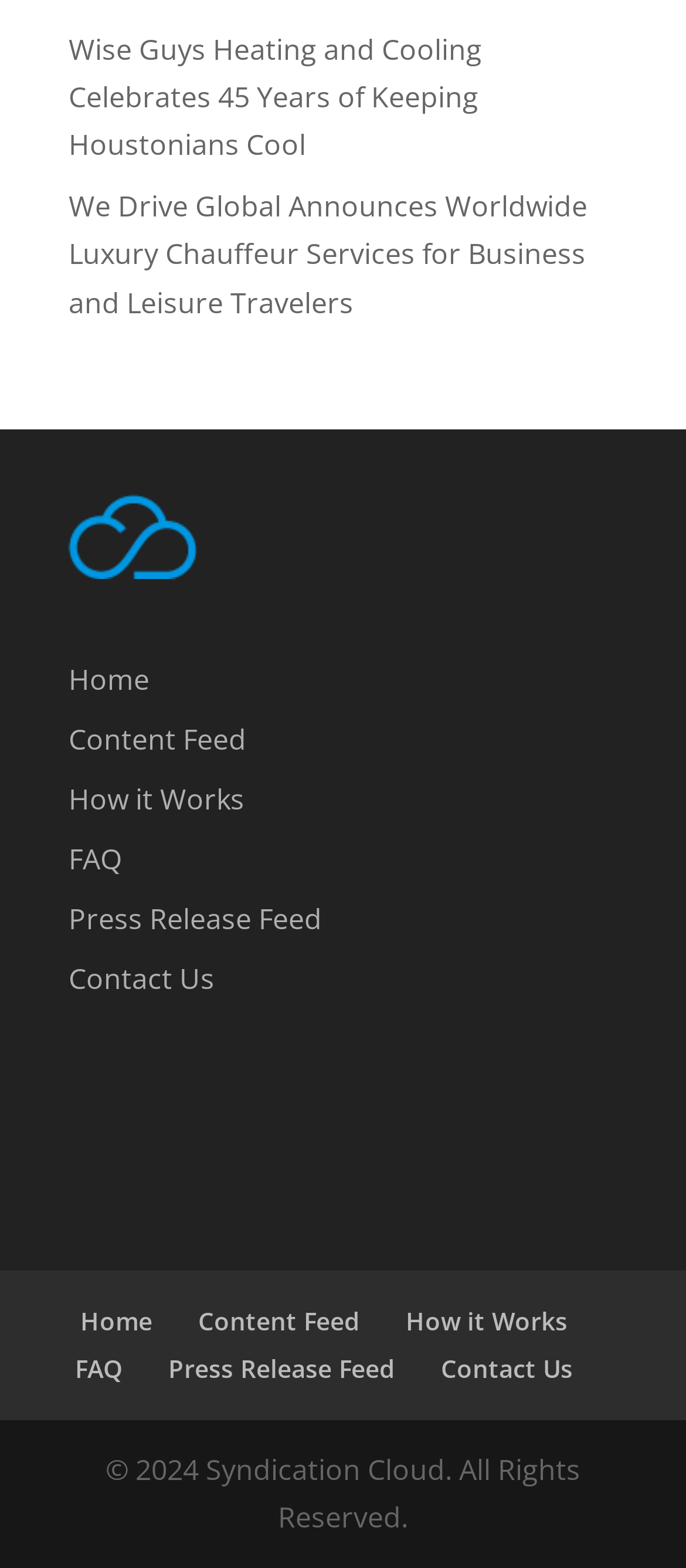How many navigation menus are there? Using the information from the screenshot, answer with a single word or phrase.

2